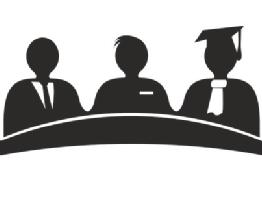Answer the question in a single word or phrase:
What does the academic cap and tie signify?

A scholarly position